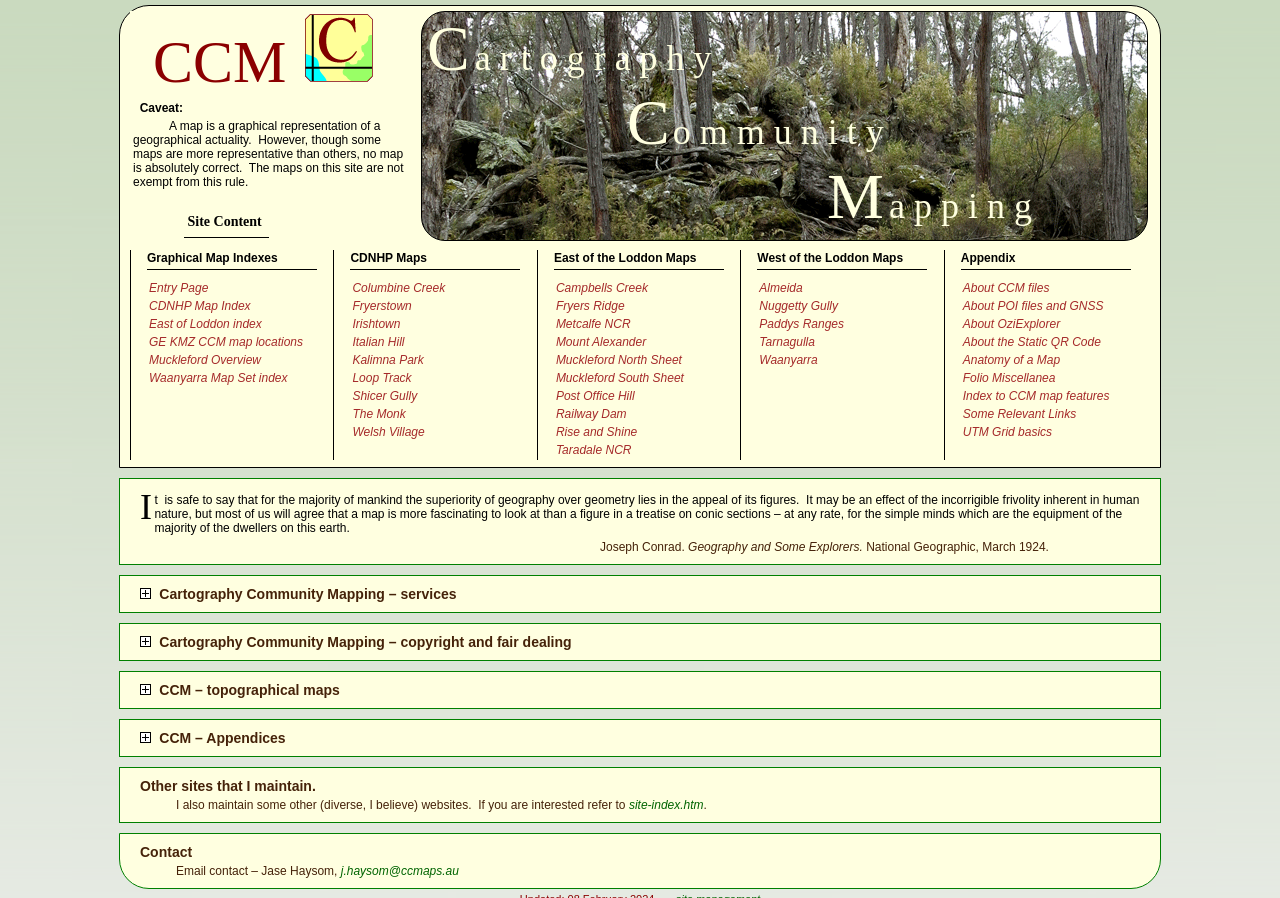Determine the bounding box coordinates for the region that must be clicked to execute the following instruction: "share this article on linkedin".

None